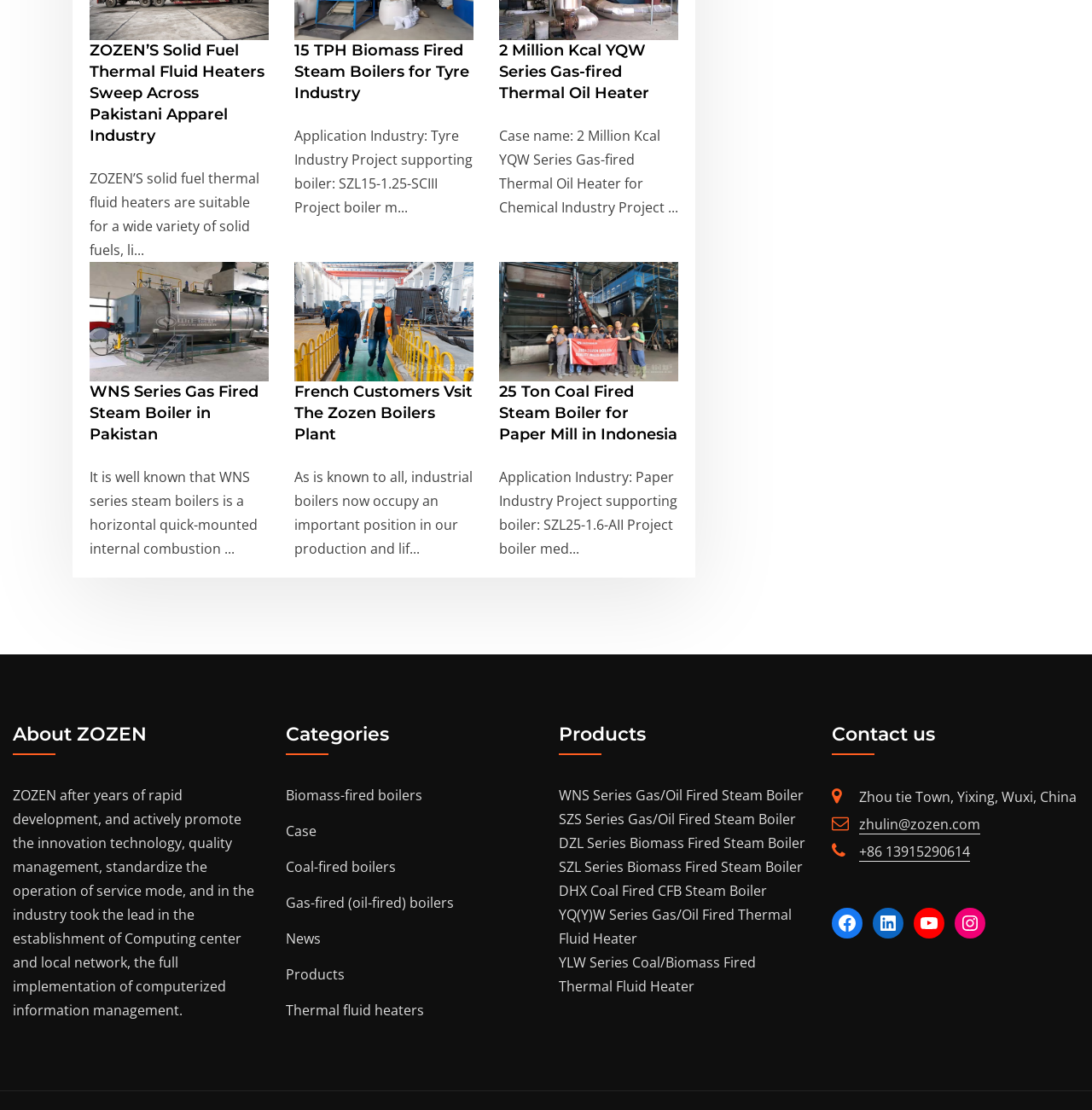Identify the bounding box coordinates for the element you need to click to achieve the following task: "View the image of WNS Series Gas Fired Steam Boiler in Pakistan". Provide the bounding box coordinates as four float numbers between 0 and 1, in the form [left, top, right, bottom].

[0.082, 0.236, 0.246, 0.344]